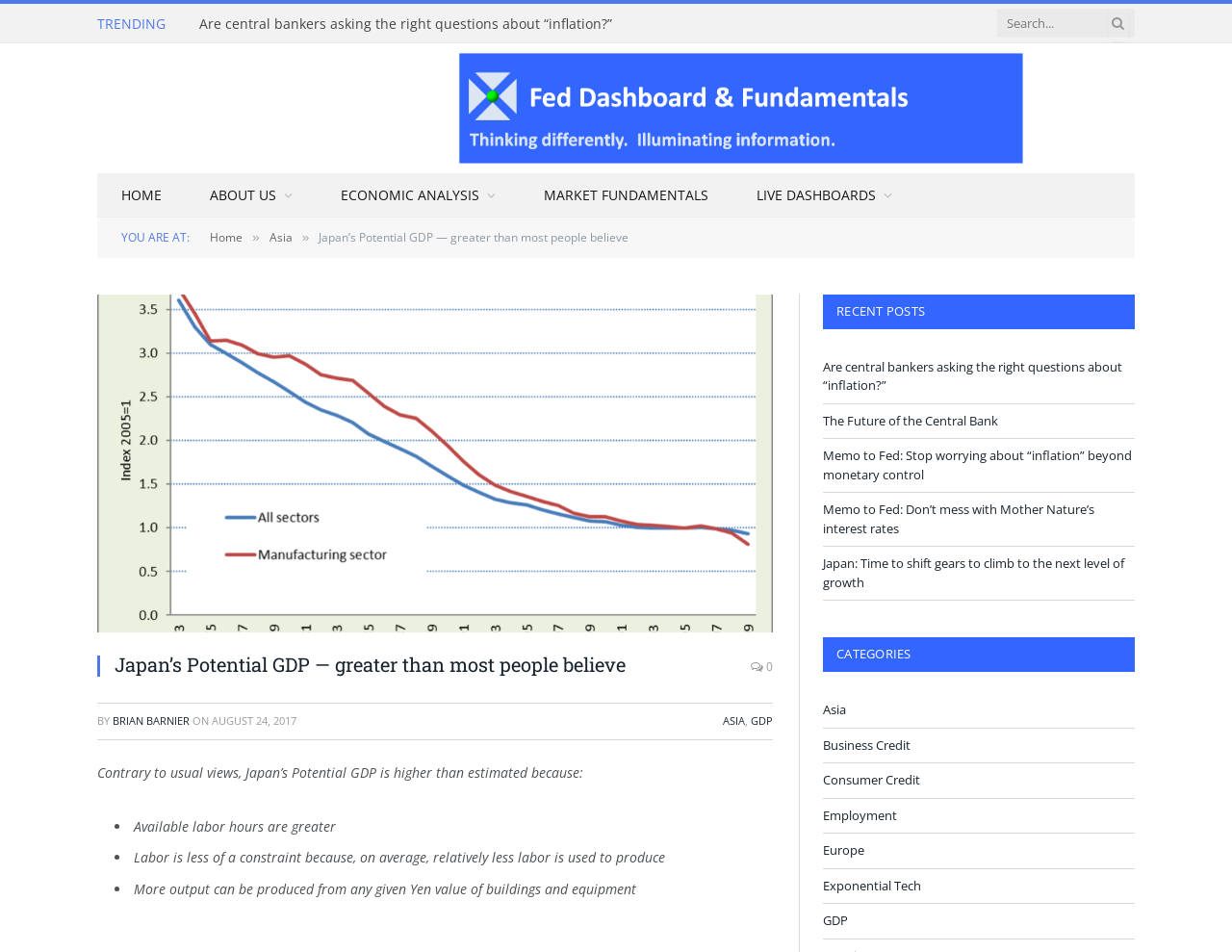Summarize the contents and layout of the webpage in detail.

This webpage appears to be a blog post or article about Japan's potential GDP, with a focus on economic analysis. At the top of the page, there is a navigation menu with links to "HOME", "ABOUT US", "ECONOMIC ANALYSIS", "MARKET FUNDAMENTALS", and "LIVE DASHBOARDS". Below this menu, there is a search bar with a magnifying glass icon.

The main content of the page is divided into several sections. The first section has a heading that reads "Japan’s Potential GDP — greater than most people believe" and includes a link to the same title, accompanied by an image. Below this, there is a brief description of the article, including the author's name, "BRIAN BARNIER", and the date of publication, "AUGUST 24, 2017".

The main article begins with a paragraph that argues that Japan's potential GDP is higher than estimated because of several factors, including available labor hours and the ability to produce more output from a given Yen value of buildings and equipment. This is followed by a list of three bullet points that elaborate on these factors.

To the right of the main article, there are two sidebars. The top sidebar has a heading that reads "RECENT POSTS" and lists several links to other articles, including "Are central bankers asking the right questions about “inflation?”" and "The Future of the Central Bank". The bottom sidebar has a heading that reads "CATEGORIES" and lists several links to categories, including "Asia", "Business Credit", and "GDP".

At the very top of the page, there is a link to "TRENDING" and a link to another article, "Are central bankers asking the right questions about “inflation?”".